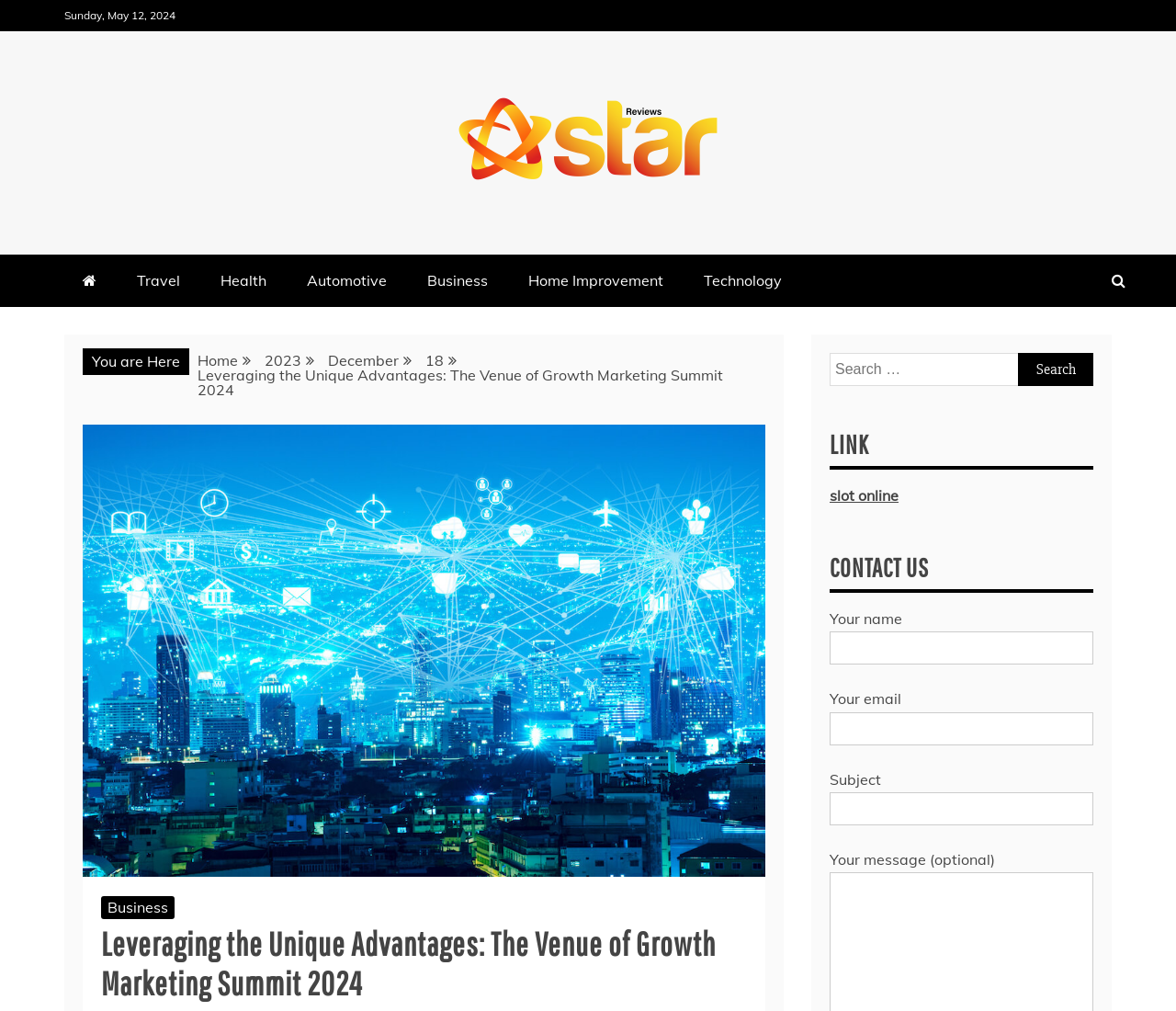Provide the bounding box coordinates of the HTML element this sentence describes: "Star Reviews".

[0.055, 0.207, 0.231, 0.26]